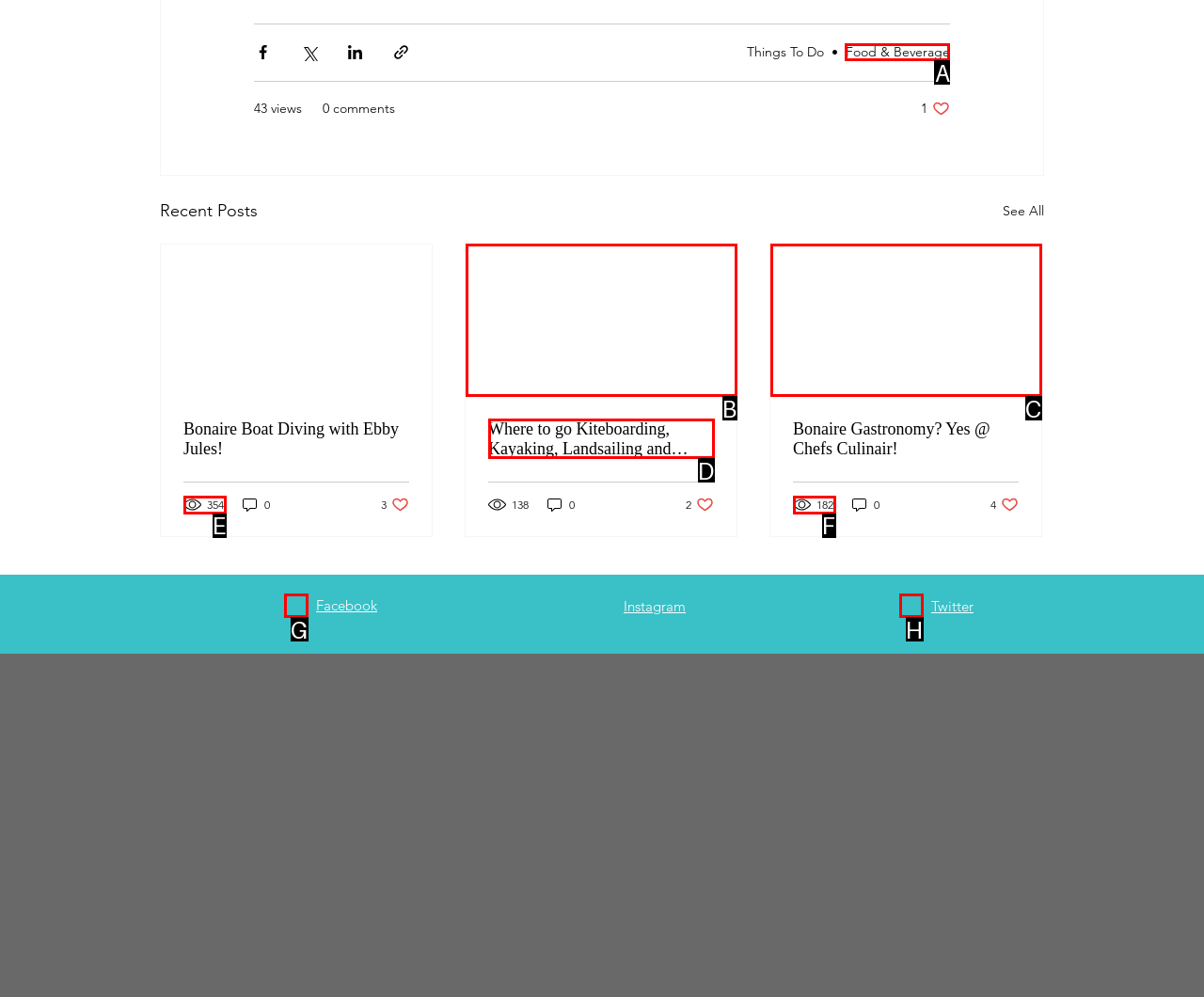Choose the HTML element to click for this instruction: Go to Food & Beverage Answer with the letter of the correct choice from the given options.

A